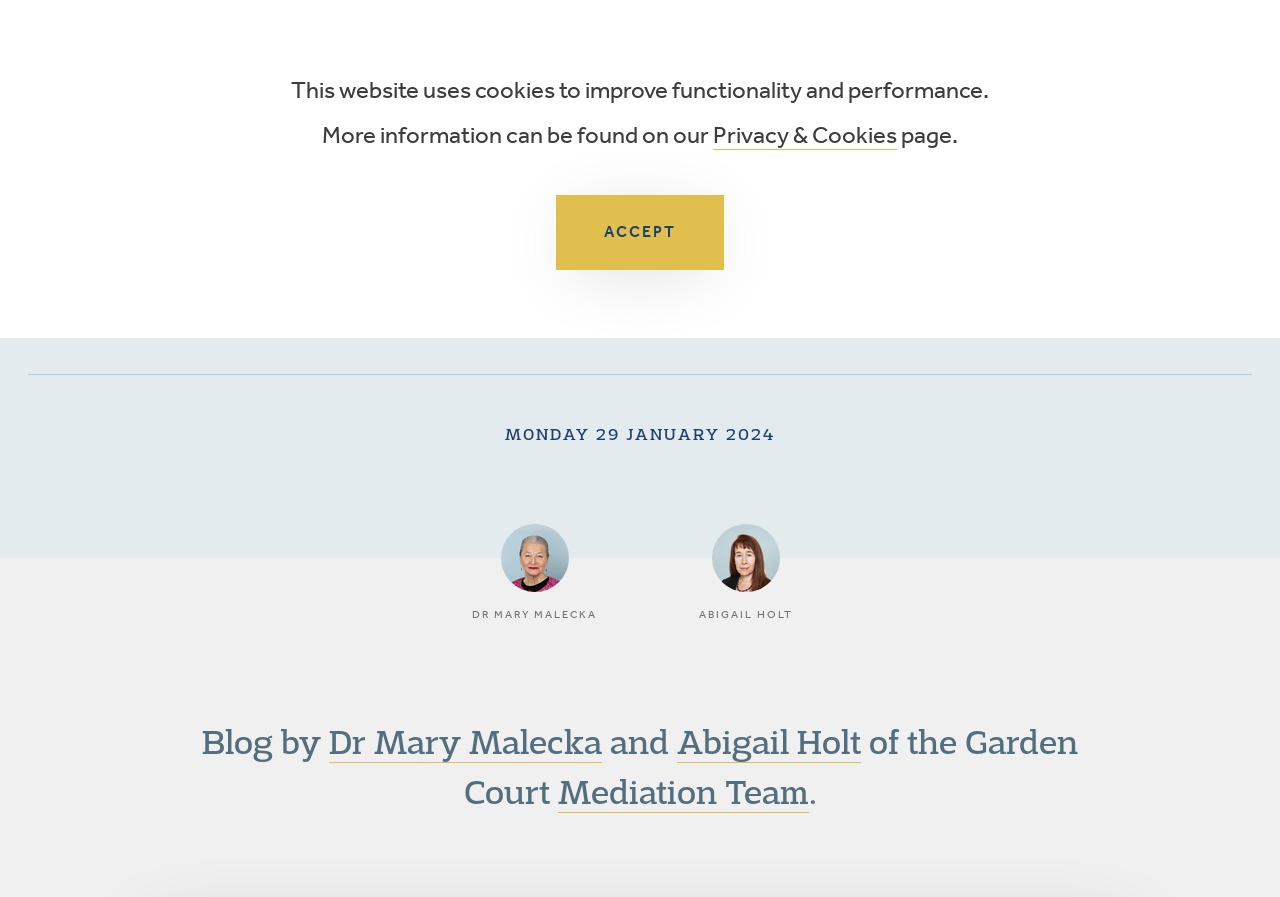What is the topic of the blog?
With the help of the image, please provide a detailed response to the question.

I found the answer by looking at the heading elements on the webpage. The main heading 'Mediation Blog: Commercial and Civil Mediation' suggests that the blog is about mediation, specifically commercial and civil mediation.